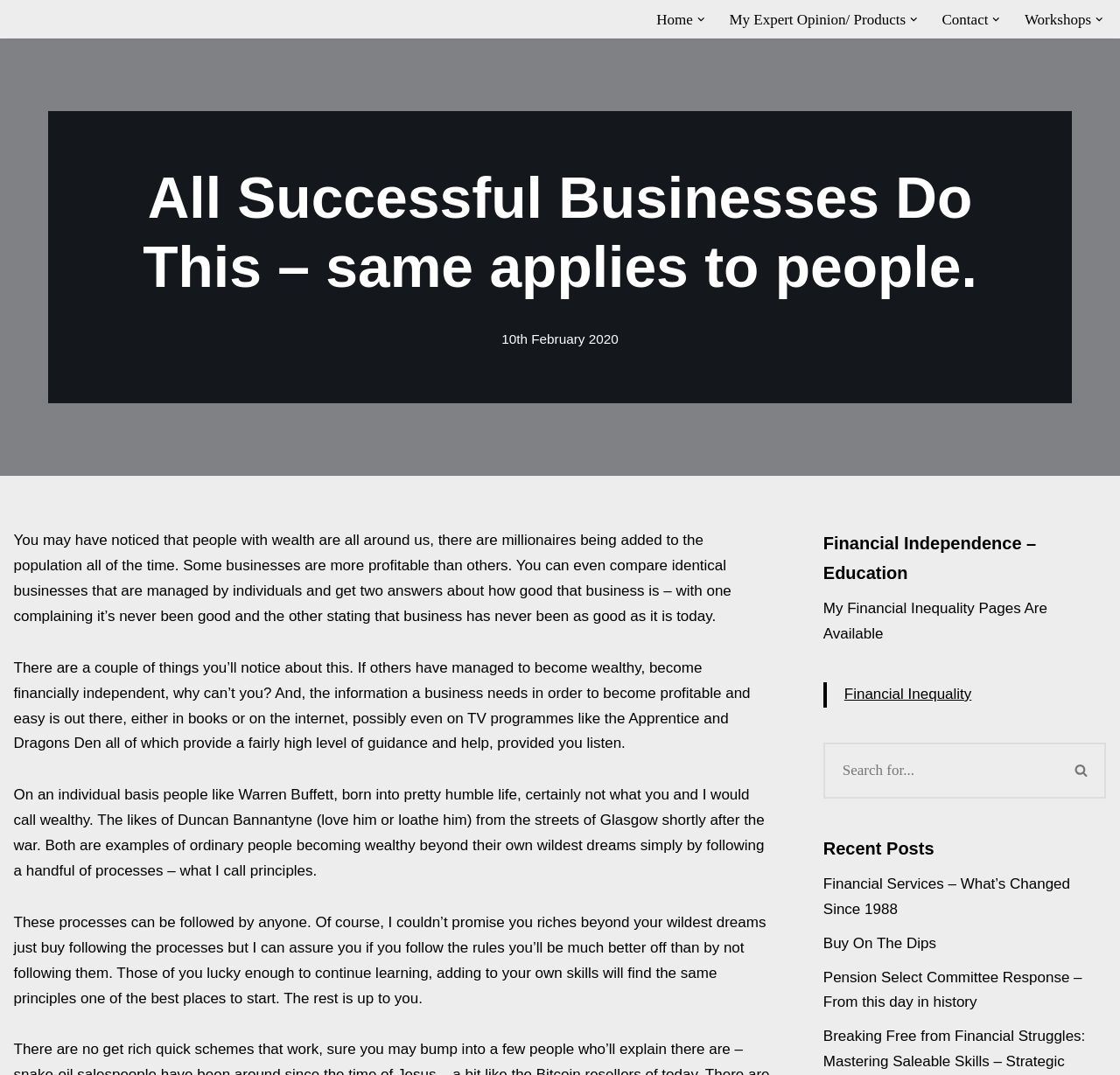Please identify the bounding box coordinates of the clickable element to fulfill the following instruction: "Read the 'Financial Inequality' article". The coordinates should be four float numbers between 0 and 1, i.e., [left, top, right, bottom].

[0.754, 0.638, 0.867, 0.653]